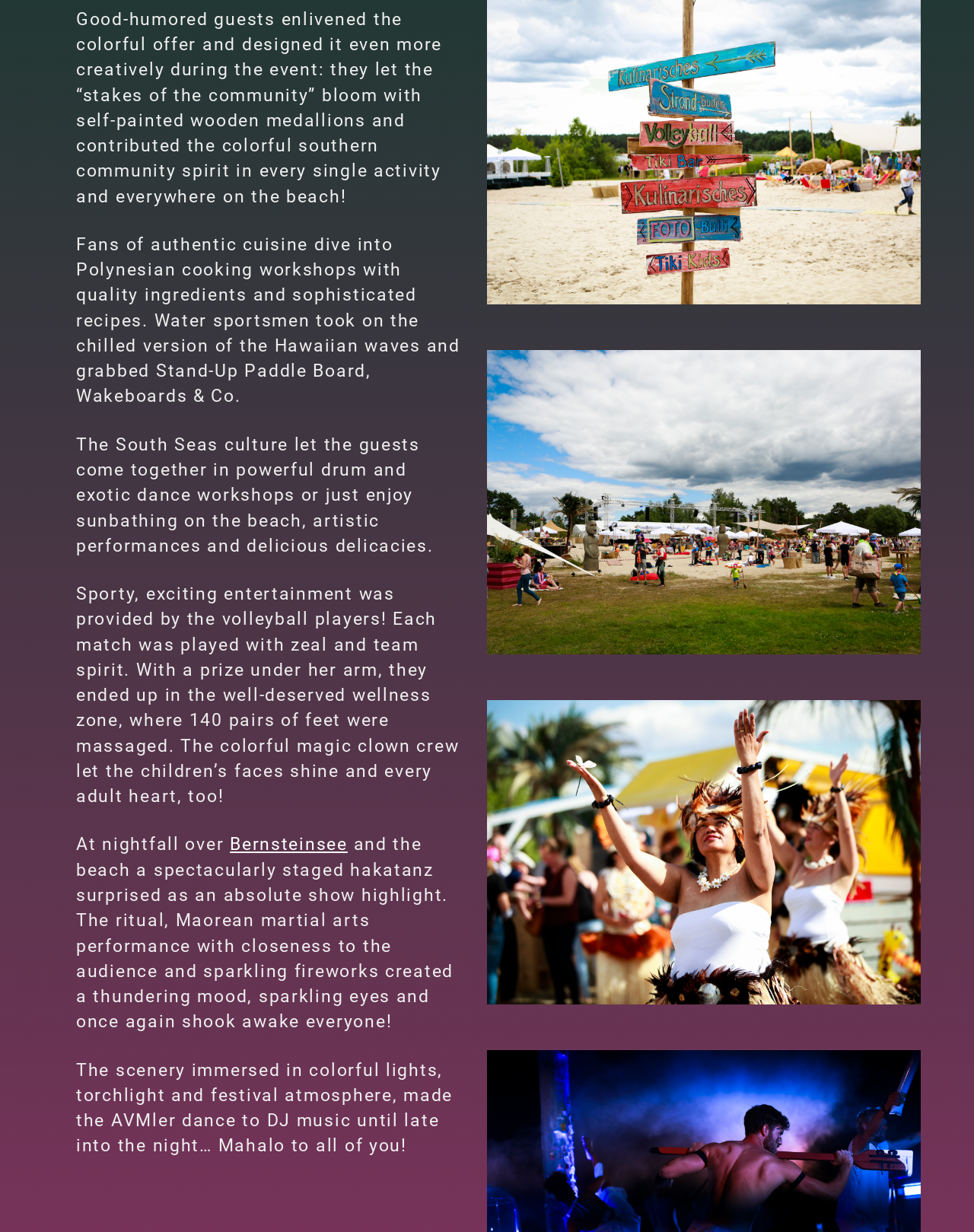Find the bounding box of the web element that fits this description: "Bernsteinsee".

[0.236, 0.677, 0.357, 0.694]